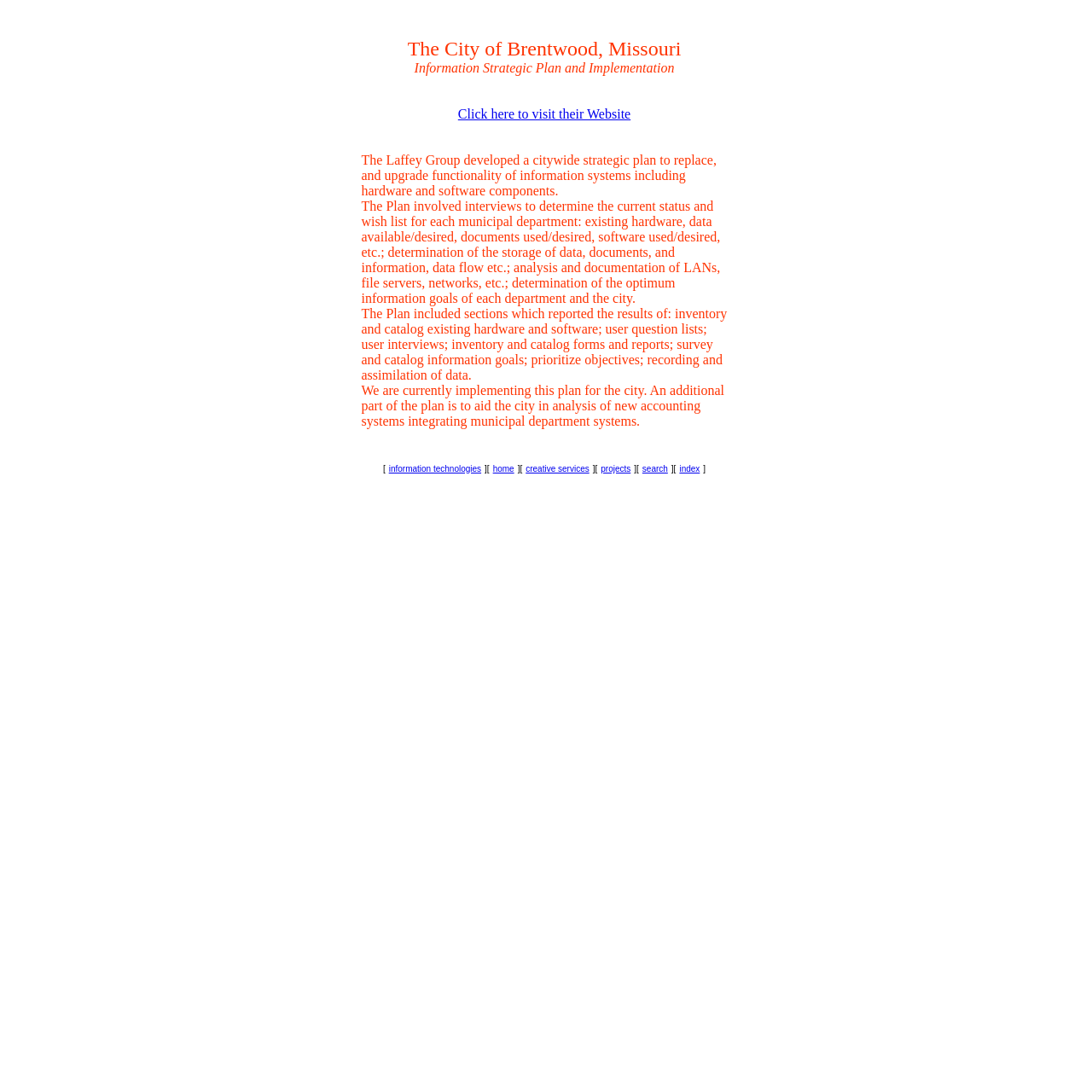Elaborate on the different components and information displayed on the webpage.

The webpage is about the City of Brentwood, Missouri, and its information strategic plan and implementation. At the top, there is a layout table that spans about 40% of the page width, containing a single row with a cell that occupies most of the table. This cell has a long paragraph of text describing the city's strategic plan, which involves replacing and upgrading information systems, including hardware and software components. The plan includes interviews with municipal departments, analysis of data flow, and determination of information goals.

Within this paragraph, there is a link to visit the city's website, located about one-quarter of the way down from the top of the page. Below the link, there are four static text elements, each describing a different aspect of the plan, such as the interviews, data analysis, and implementation.

Below the layout table, there is another layout table row with two cells. The first cell contains a row of links, including "information technologies", "home", "creative services", "projects", "search", and "index". These links are aligned horizontally and occupy about 30% of the page width. The second cell is empty, with only a non-breaking space character.

Overall, the webpage has a simple layout with a focus on presenting information about the city's strategic plan and implementation.